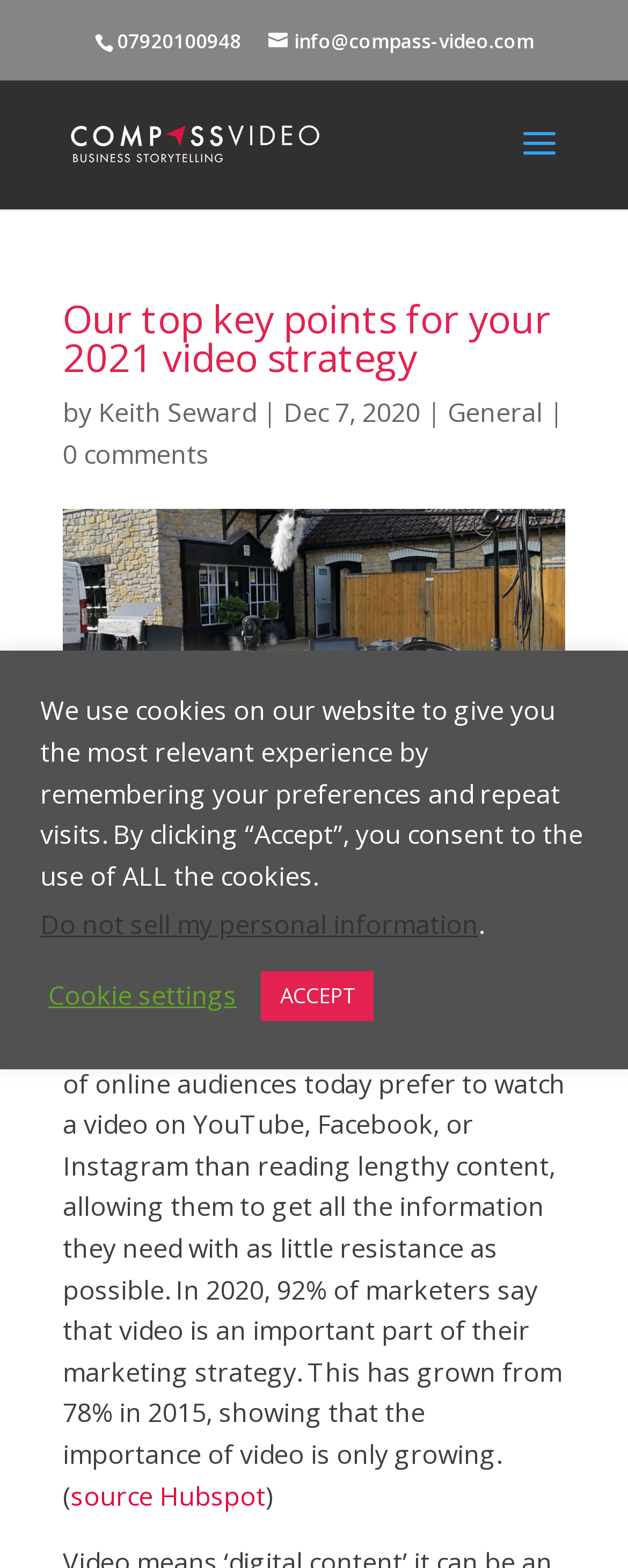Who is the author of the article?
From the screenshot, provide a brief answer in one word or phrase.

Keith Seward